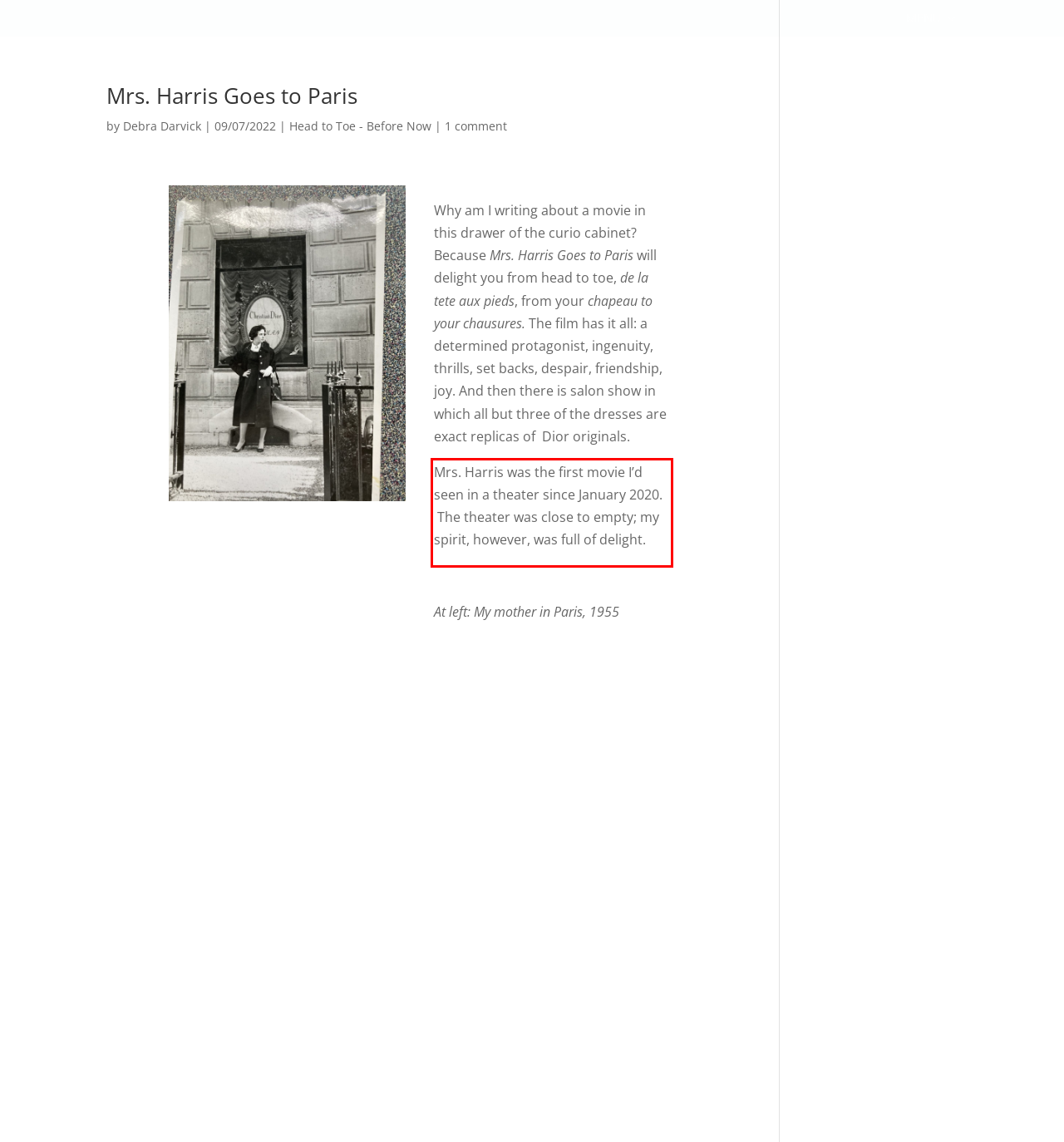You have a screenshot of a webpage where a UI element is enclosed in a red rectangle. Perform OCR to capture the text inside this red rectangle.

Mrs. Harris was the first movie I’d seen in a theater since January 2020. The theater was close to empty; my spirit, however, was full of delight.